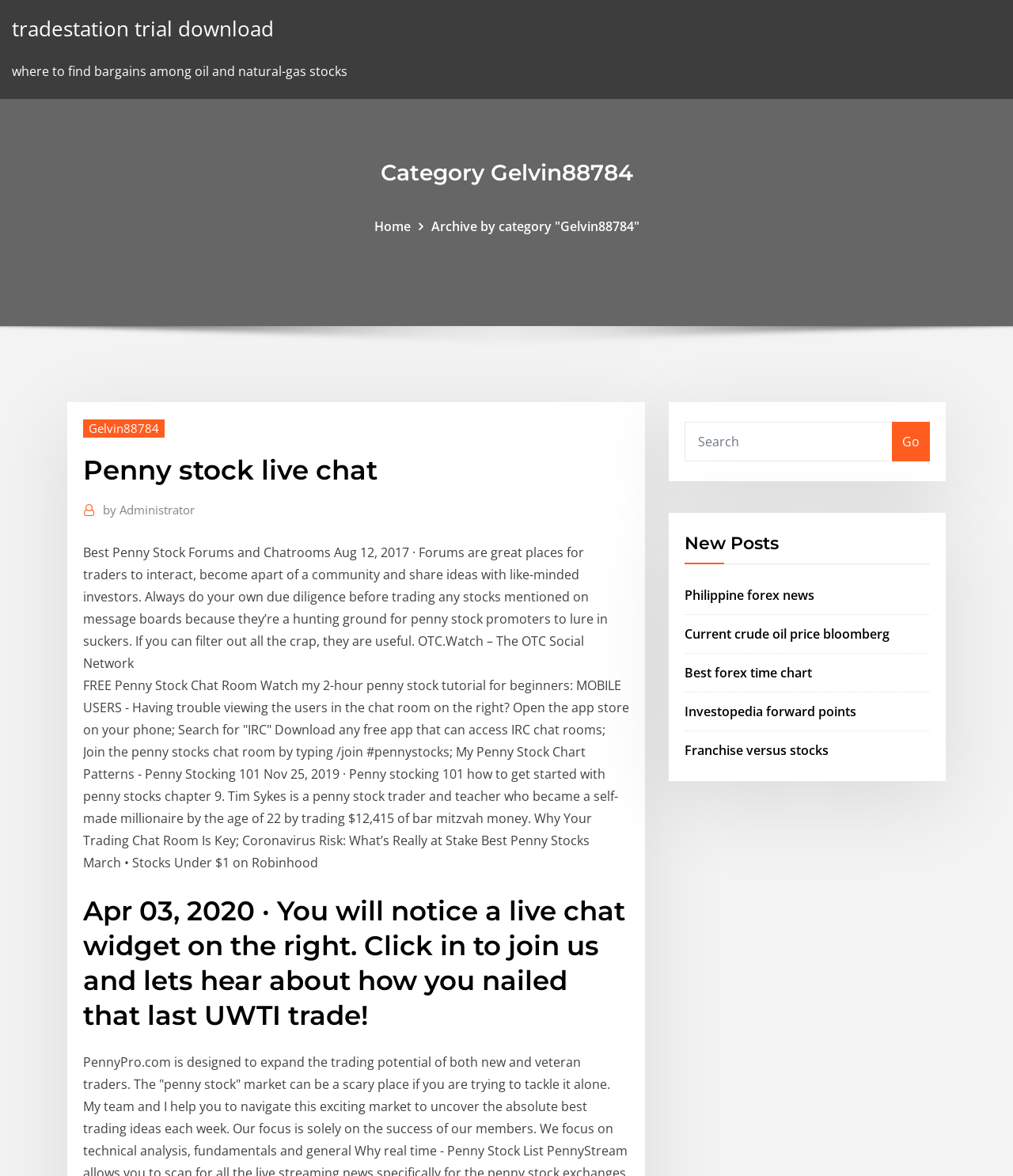What type of stocks are discussed on this webpage?
Give a single word or phrase as your answer by examining the image.

Penny stocks